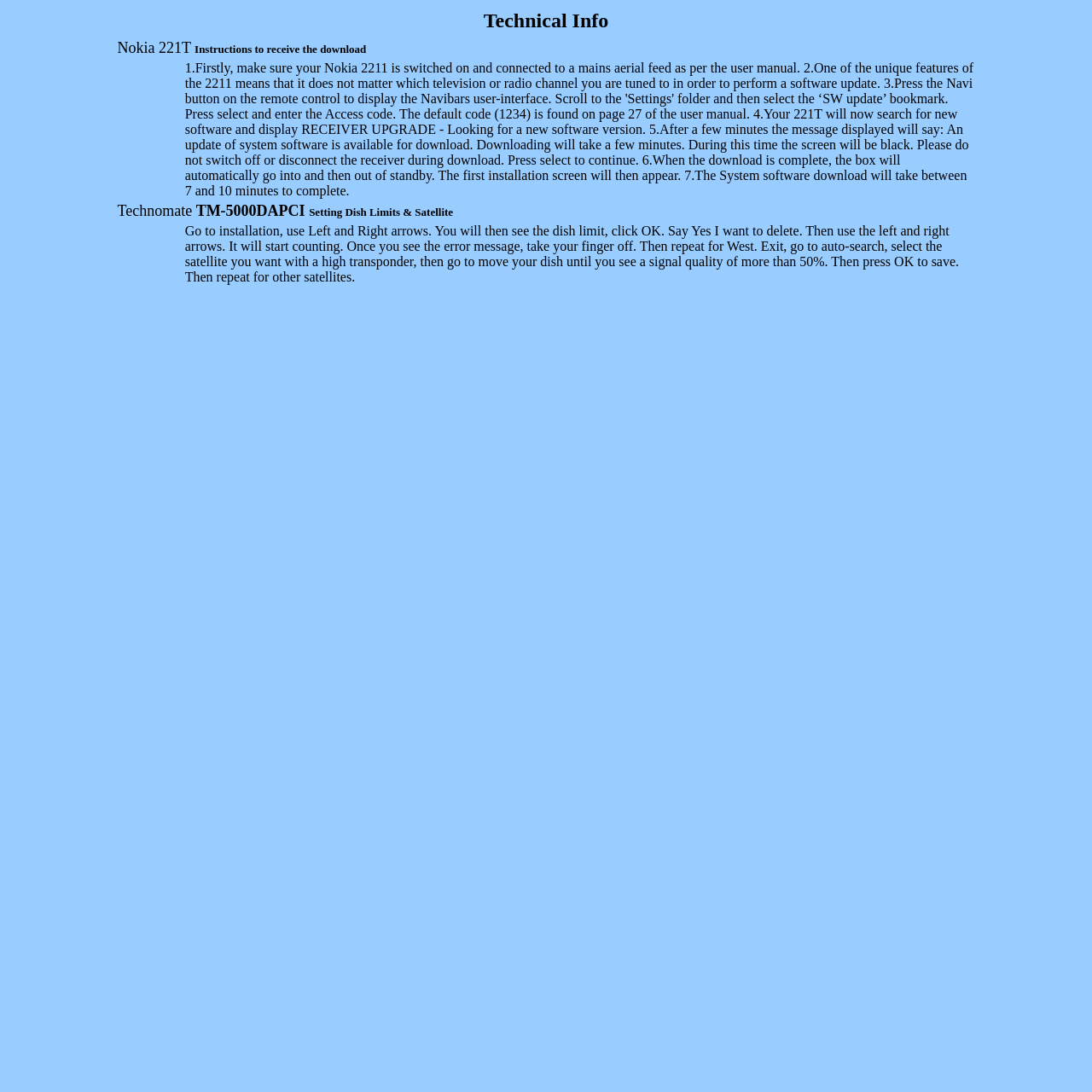Generate a thorough explanation of the webpage's elements.

The webpage is about technical information, specifically providing instructions and guides for various devices. At the top, there is a table with a header cell containing the text "Technical Info". Below this header, there are several rows of instructions and guides.

In the first row, there is a cell with a title "Nokia 221T Instructions to receive the download" followed by a detailed, step-by-step guide on how to perform a software update on a Nokia 2211 device. This guide consists of seven steps, including making sure the device is connected to a mains aerial feed, navigating to the 'Settings' folder, and entering an access code.

In the next row, there is a cell with a title "Technomate TM-5000DAPCI Setting Dish Limits & Satellite" followed by a guide on how to set dish limits and satellite settings on a Technomate TM-5000DAPCI device. This guide provides instructions on how to navigate to the installation menu, delete dish limits, and auto-search for satellites.

Throughout the webpage, there are no images, and the content is primarily composed of text-based instructions and guides. The layout is organized into a table structure, with each row containing a separate guide or instruction set.